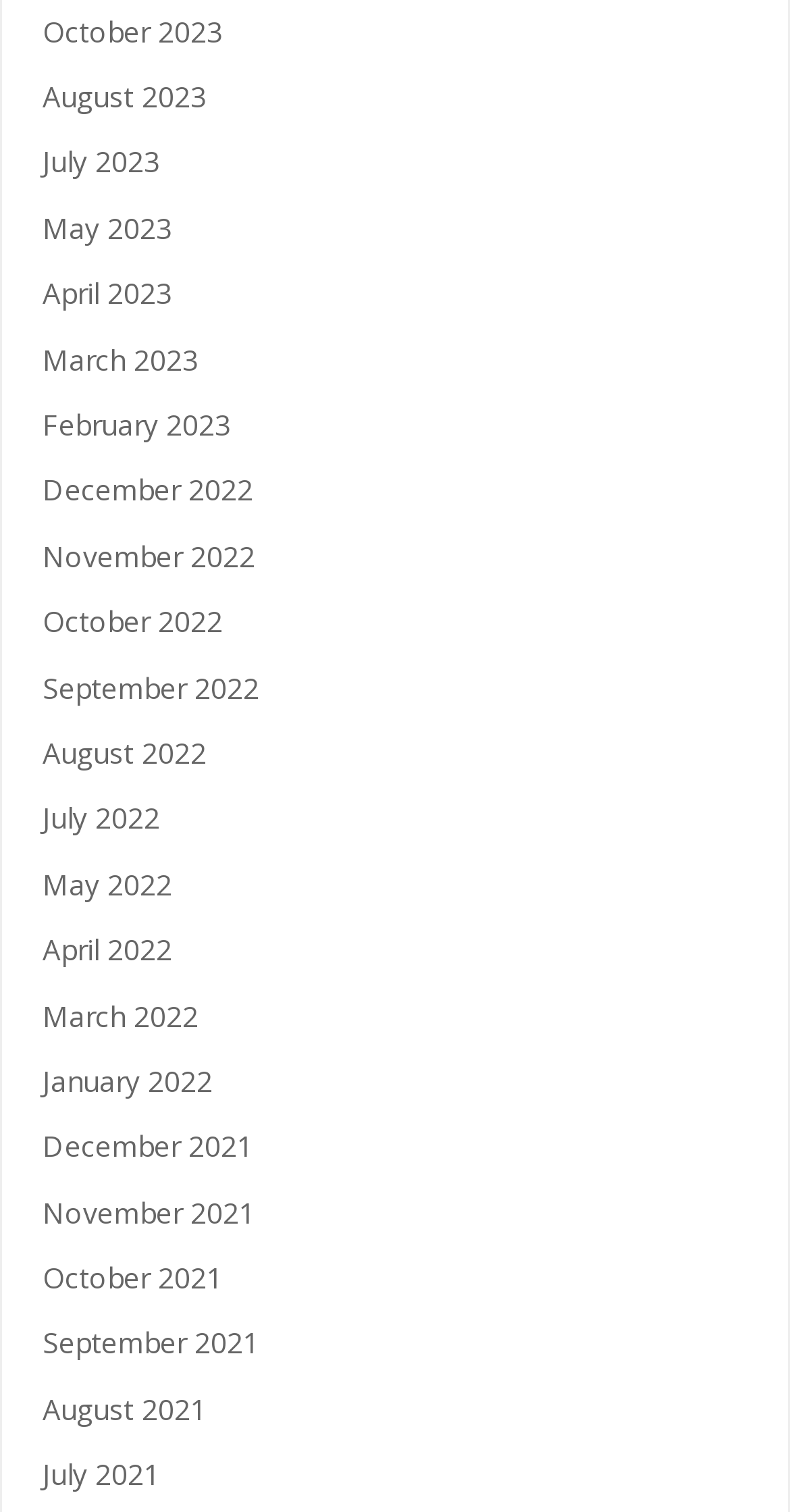Could you determine the bounding box coordinates of the clickable element to complete the instruction: "view July 2023"? Provide the coordinates as four float numbers between 0 and 1, i.e., [left, top, right, bottom].

[0.054, 0.094, 0.203, 0.12]